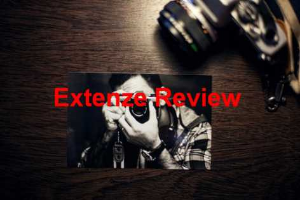What is adjacent to the photograph?
Using the image as a reference, answer with just one word or a short phrase.

A camera